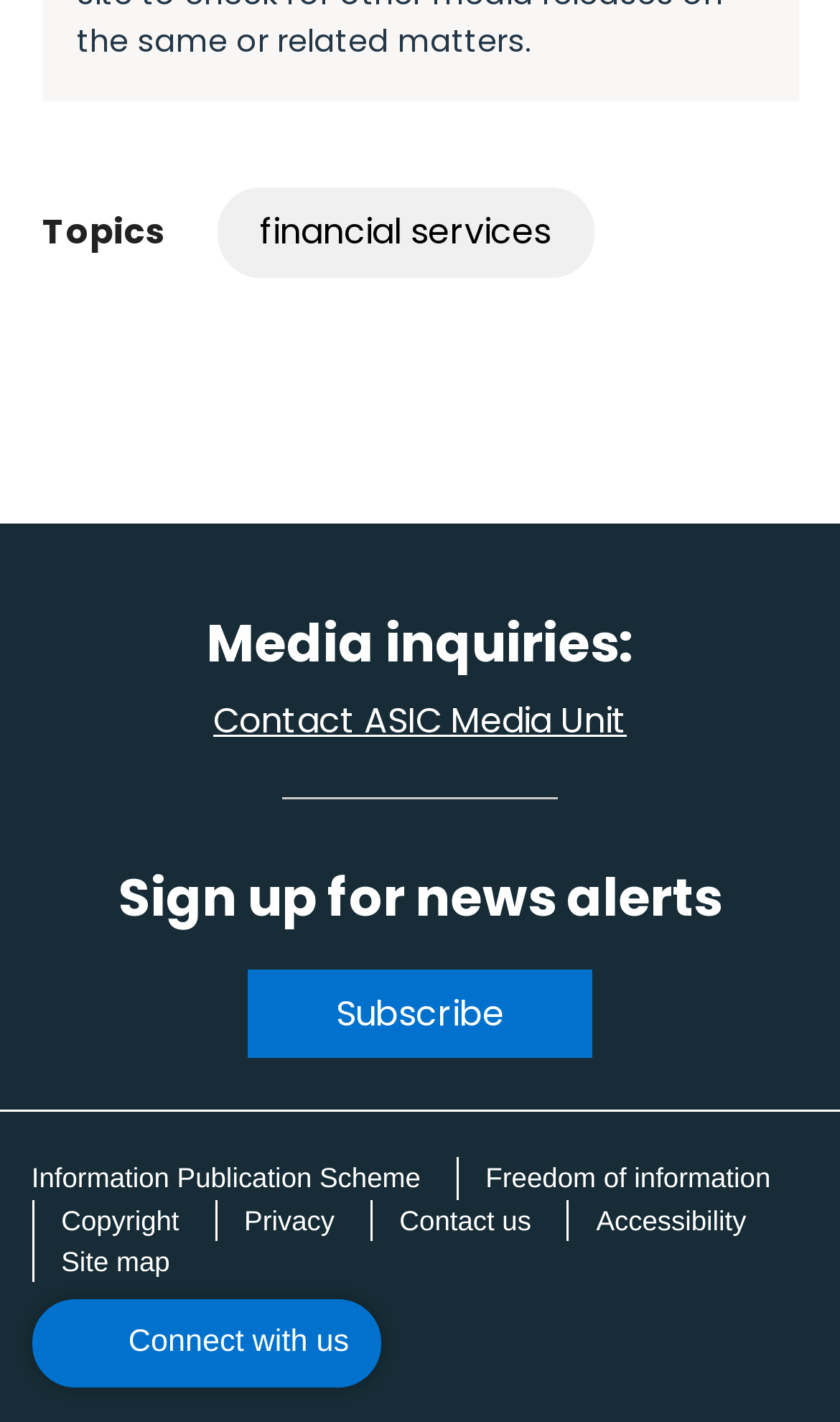Answer the question using only one word or a concise phrase: What is the purpose of the 'Subscribe' link?

Sign up for news alerts